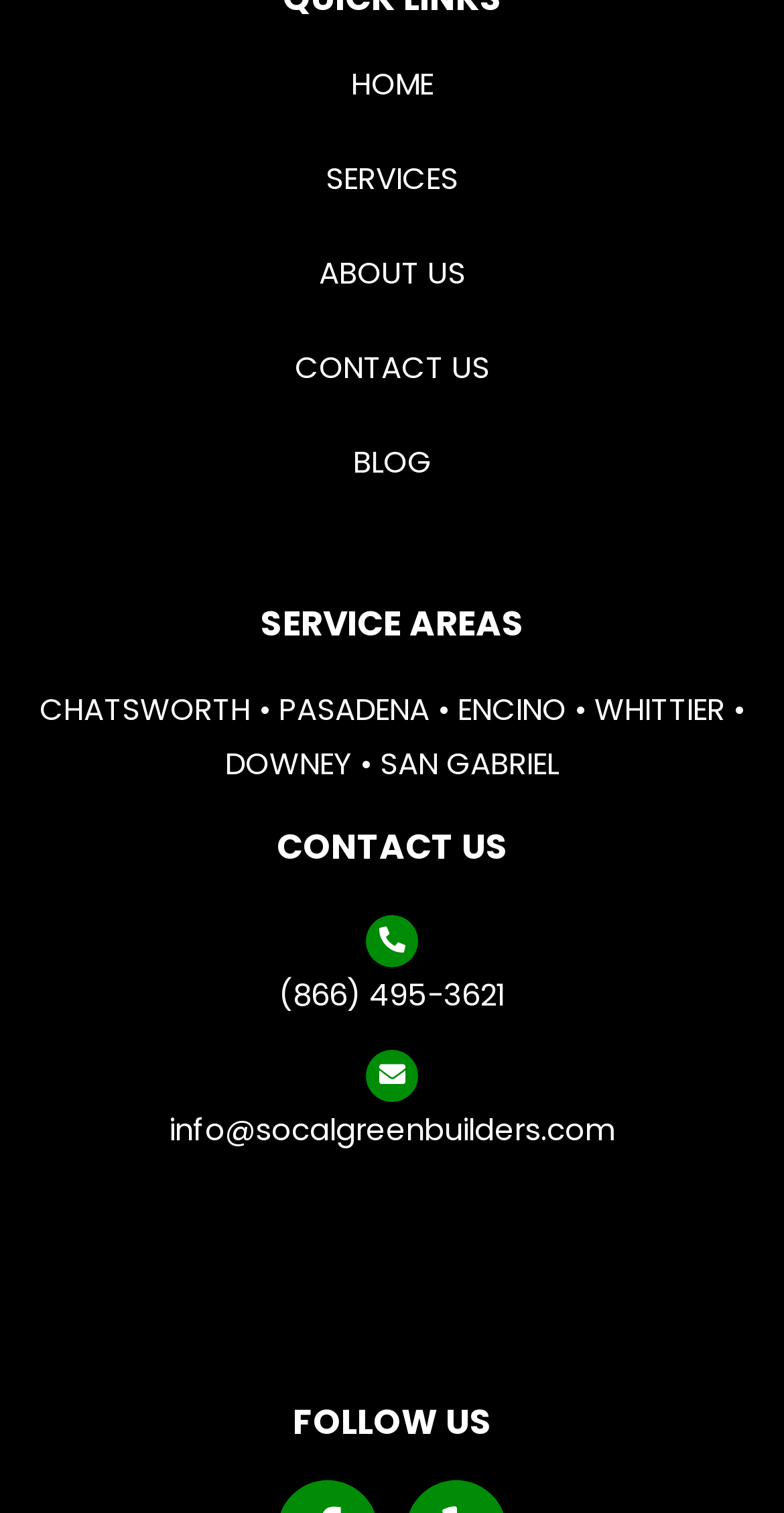What is the email address to contact?
Analyze the image and provide a thorough answer to the question.

I found the email address 'info@socalgreenbuilders.com' under the 'CONTACT US' heading, which is the contact email address.